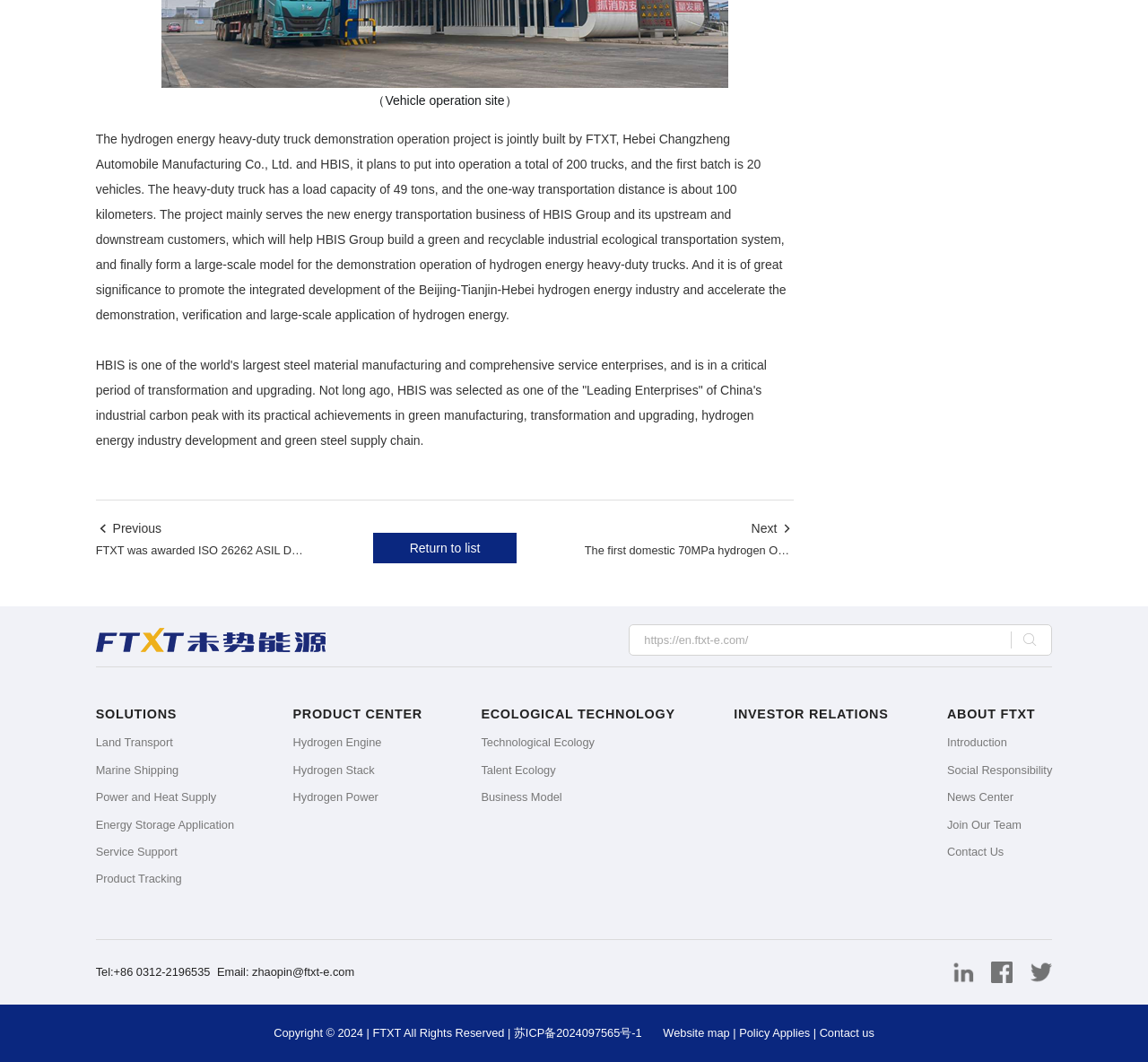What is the certification obtained by the first domestic 70MPa hydrogen OTV parts developed by FTXT?
Answer the question with a single word or phrase, referring to the image.

E-Mark certification